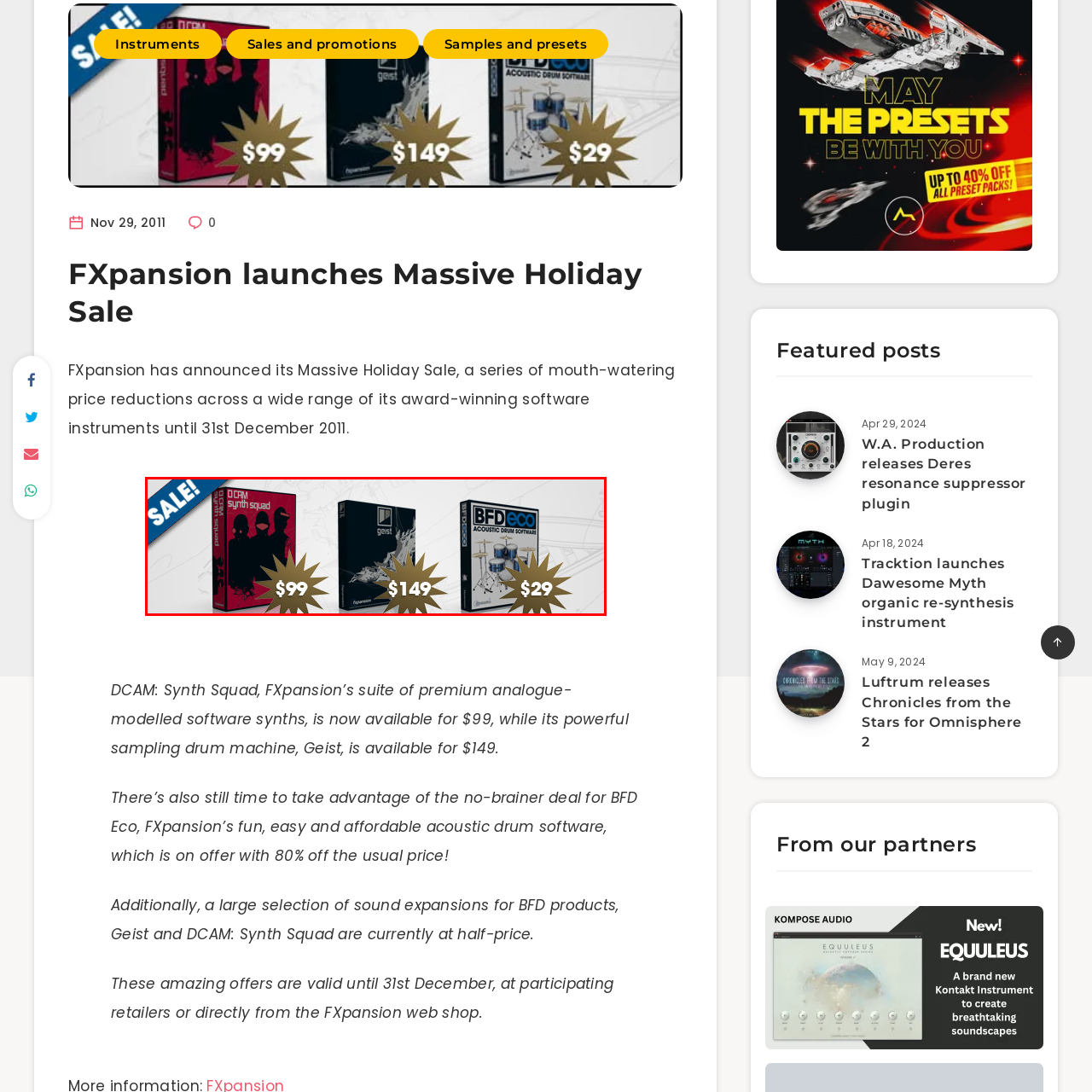What is the purpose of the 'SALE!' label?
Examine the content inside the red bounding box in the image and provide a thorough answer to the question based on that visual information.

The 'SALE!' label in the top left corner of the banner is designed to draw attention to the discounts being offered, enticing customers to take advantage of the limited-time offers.